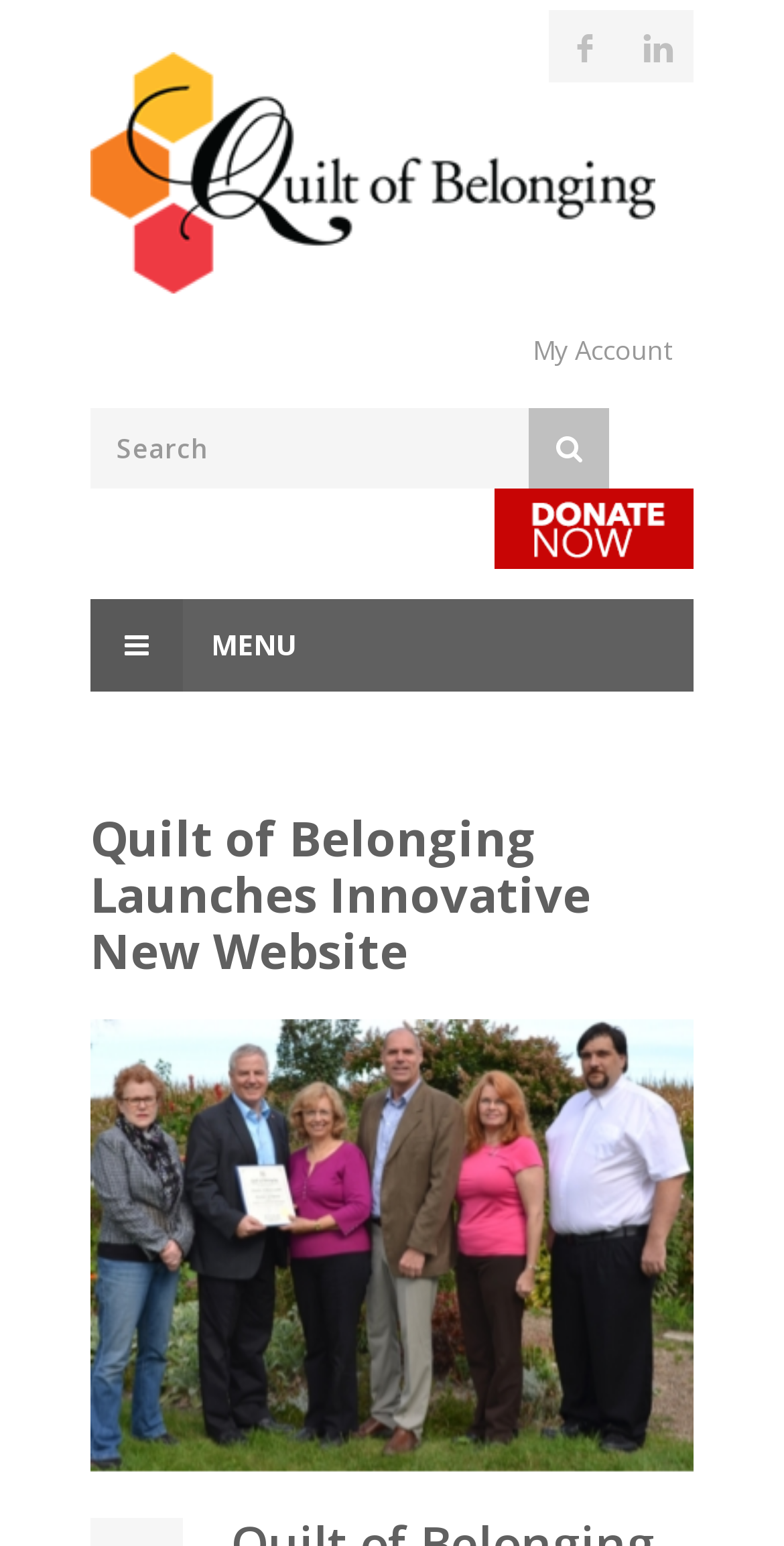How many people are in the figure?
Please answer using one word or phrase, based on the screenshot.

6